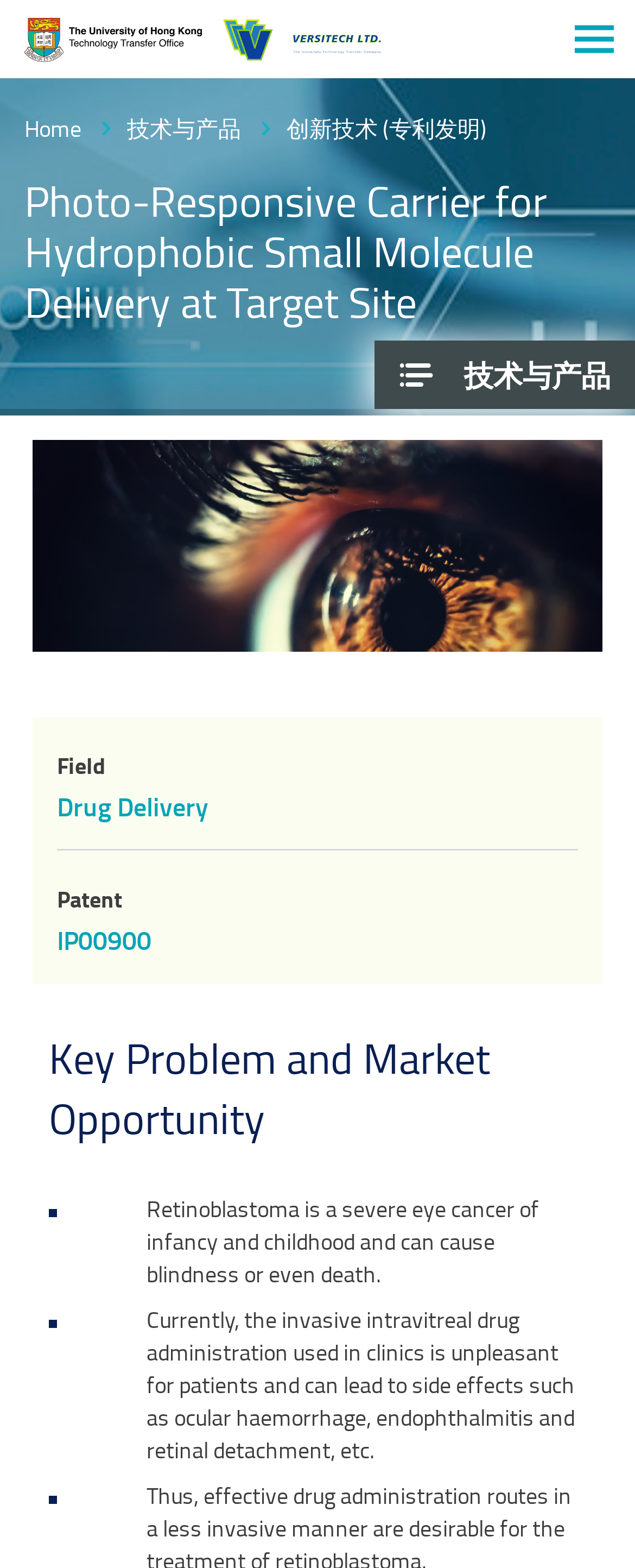Locate the bounding box of the UI element defined by this description: "创新技术 (专利发明)". The coordinates should be given as four float numbers between 0 and 1, formatted as [left, top, right, bottom].

[0.451, 0.071, 0.767, 0.091]